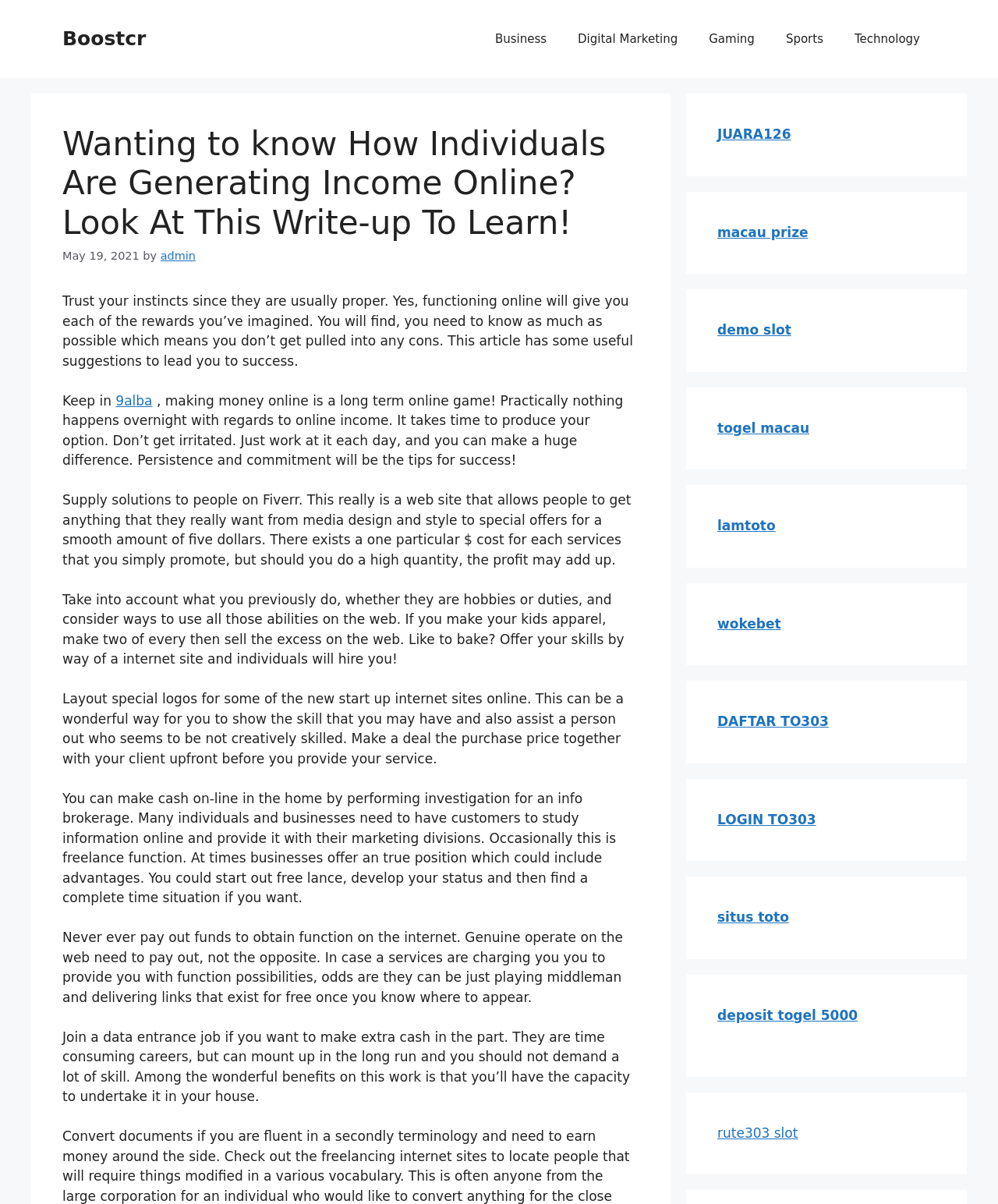Please locate the bounding box coordinates of the element that should be clicked to complete the given instruction: "Check the 'demo slot' link".

[0.719, 0.267, 0.793, 0.28]